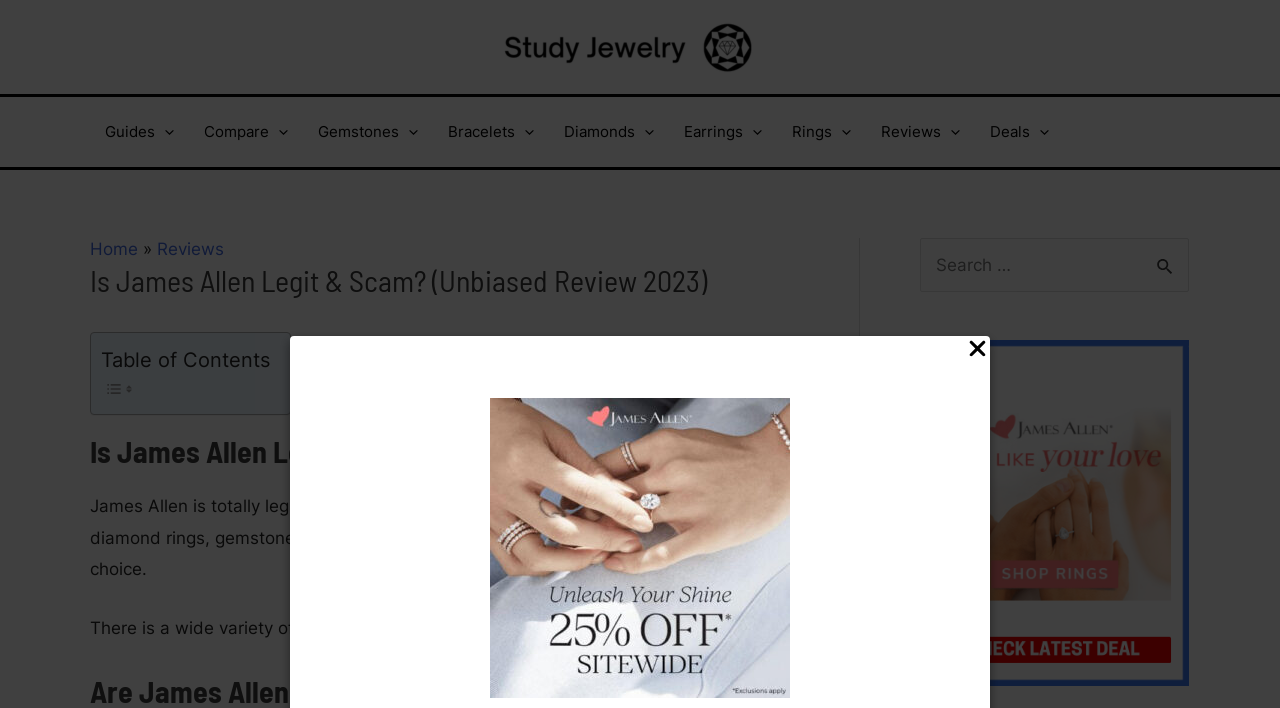Answer the following query with a single word or phrase:
What types of jewelry are mentioned on the webpage?

Diamond rings, gemstones